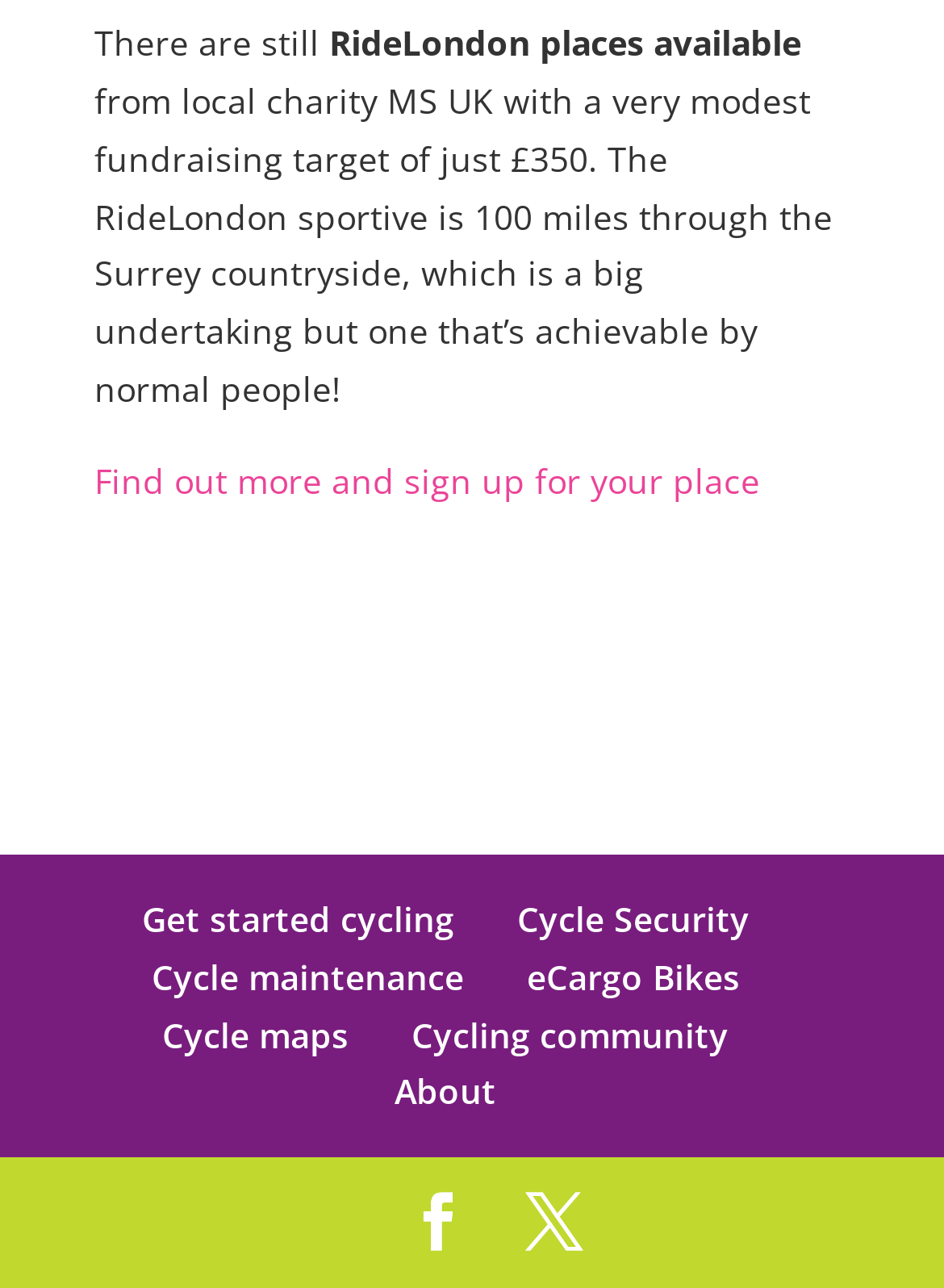Pinpoint the bounding box coordinates of the element that must be clicked to accomplish the following instruction: "View about page". The coordinates should be in the format of four float numbers between 0 and 1, i.e., [left, top, right, bottom].

[0.418, 0.83, 0.526, 0.866]